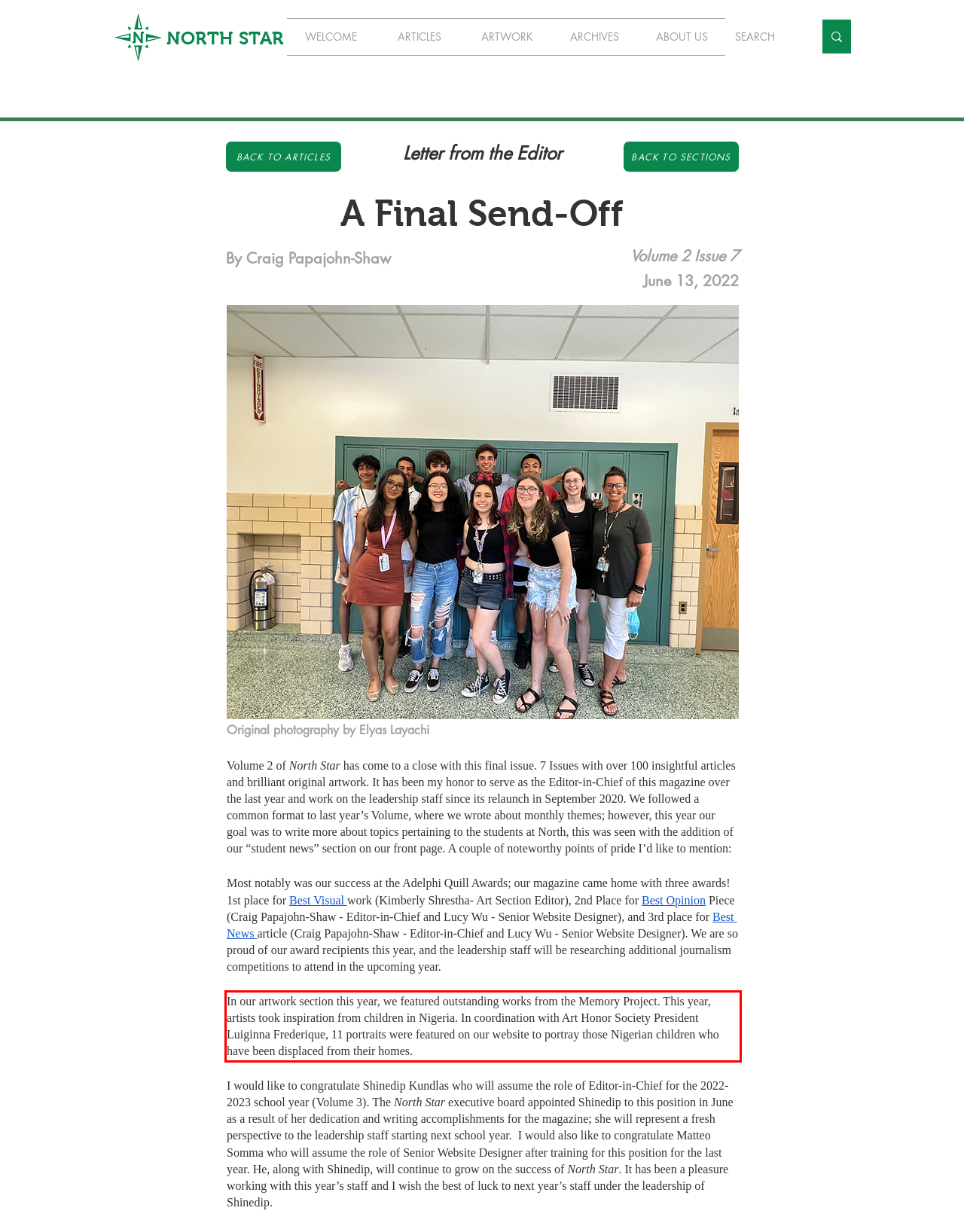Given a screenshot of a webpage with a red bounding box, please identify and retrieve the text inside the red rectangle.

In our artwork section this year, we featured outstanding works from the Memory Project. This year, artists took inspiration from children in Nigeria. In coordination with Art Honor Society President Luiginna Frederique, 11 portraits were featured on our website to portray those Nigerian children who have been displaced from their homes.